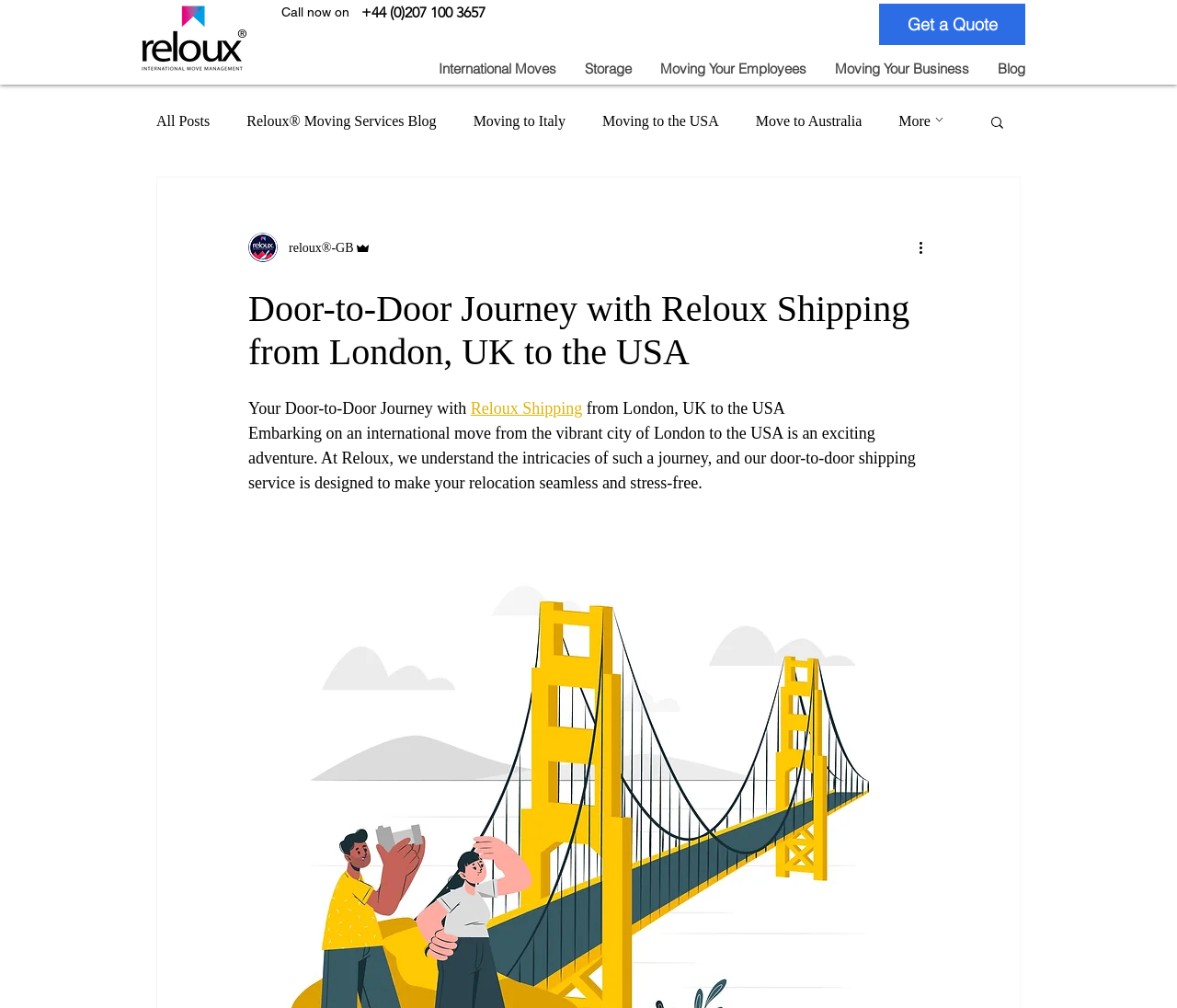Please analyze the image and provide a thorough answer to the question:
What is the company name?

The company name can be found in the top-left corner of the webpage, where it says 'reloux® International Moving Company'. It is also mentioned in the image and link elements with the same text.